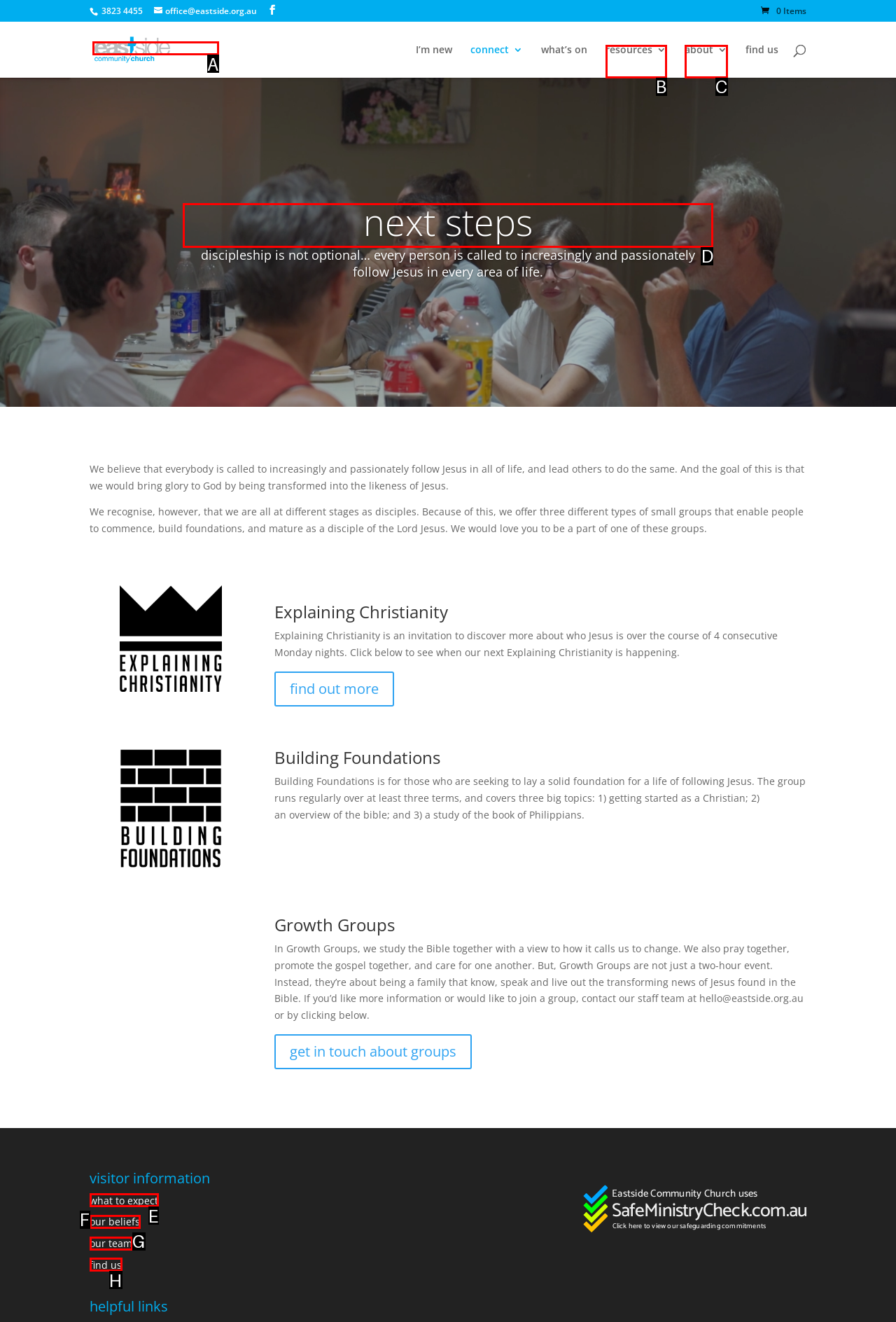To achieve the task: learn about next steps, which HTML element do you need to click?
Respond with the letter of the correct option from the given choices.

D